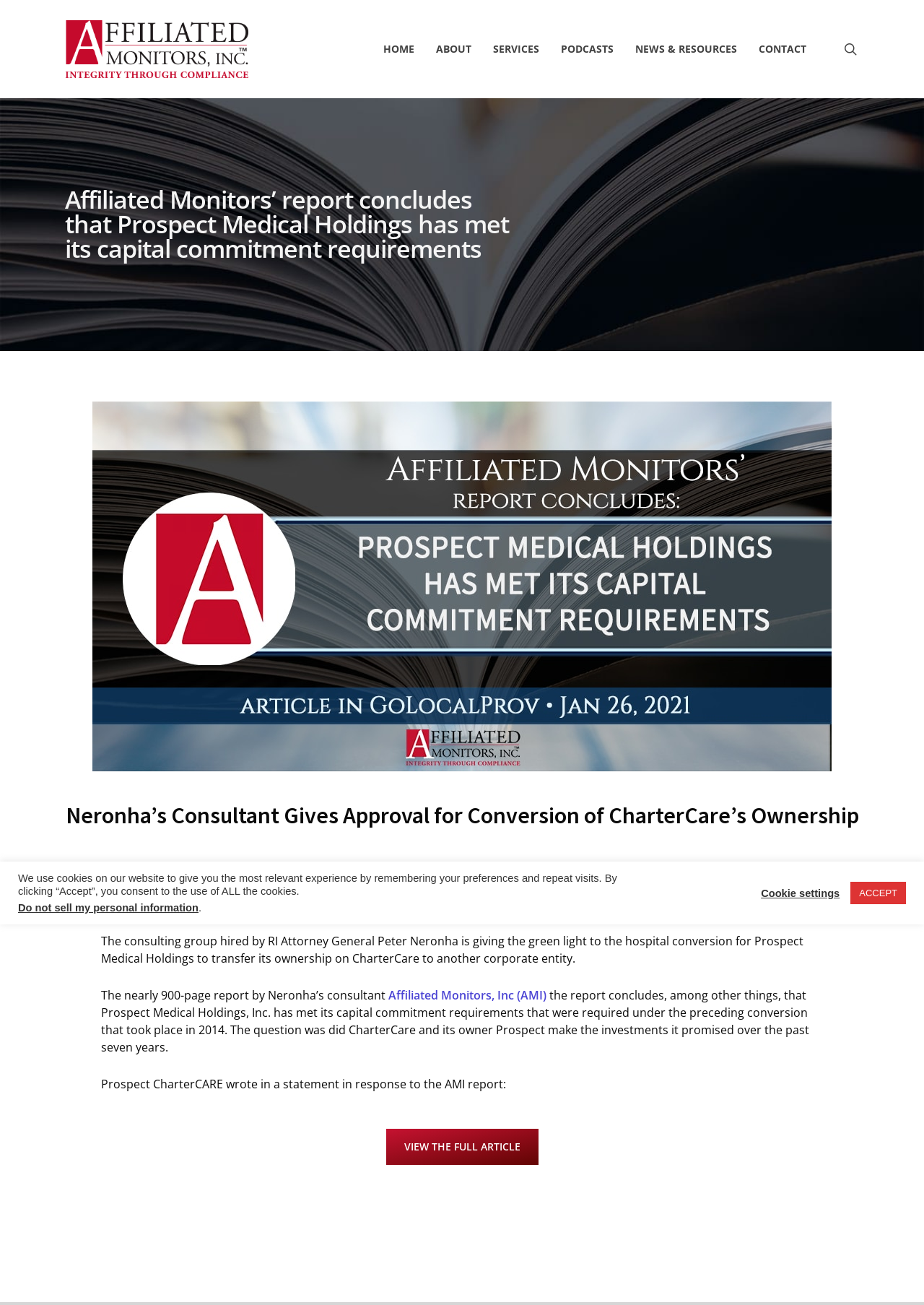Given the description of the UI element: "Affiliated Monitors, Inc (AMI)", predict the bounding box coordinates in the form of [left, top, right, bottom], with each value being a float between 0 and 1.

[0.42, 0.757, 0.592, 0.769]